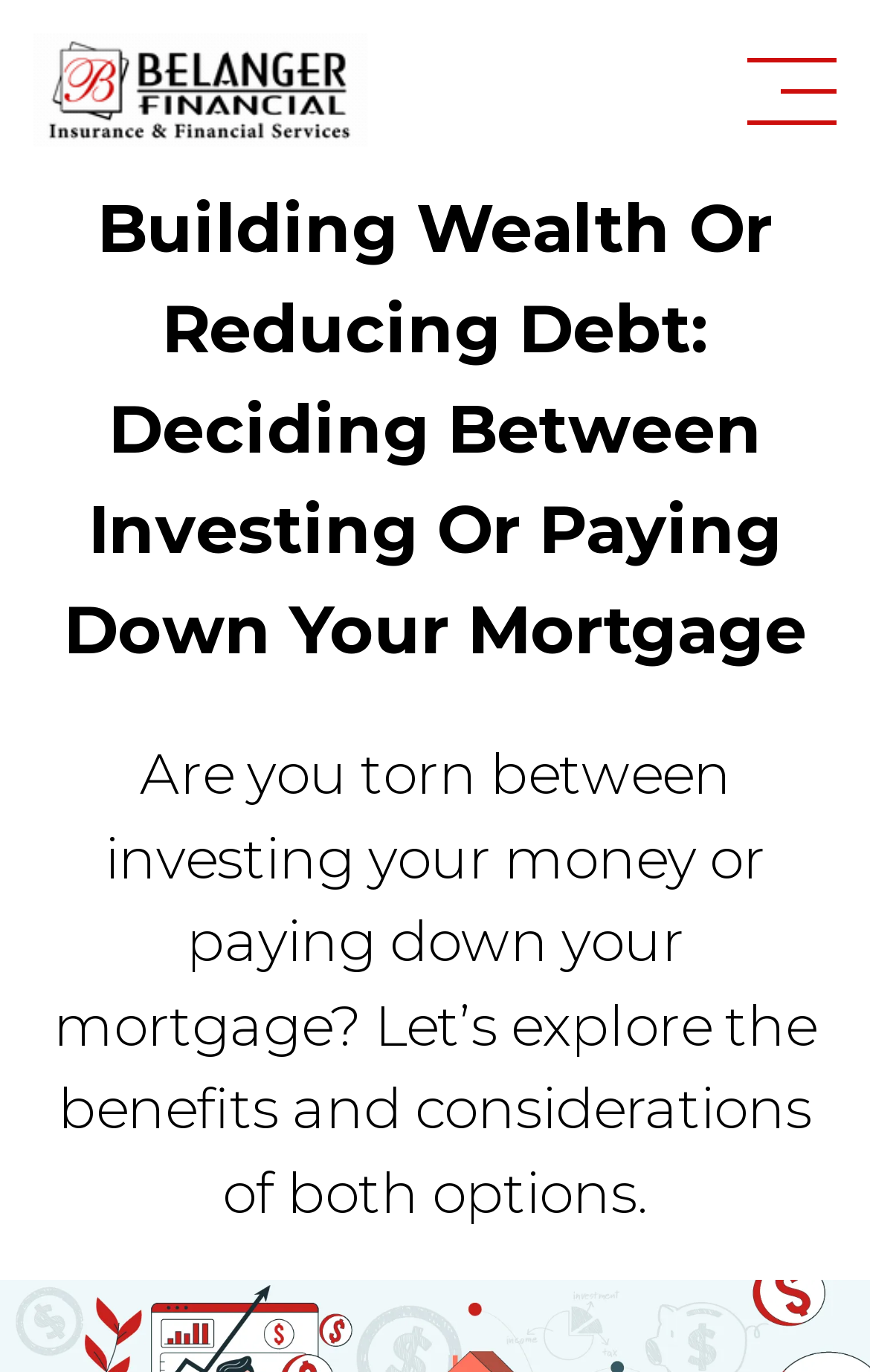Explain the features and main sections of the webpage comprehensively.

The webpage is about deciding between investing money or paying down a mortgage, with a focus on exploring the benefits and considerations of both options. At the top left of the page, there are two identical links and images labeled "Insurance & Financial Services", which are likely part of a navigation menu. 

On the top right, there is a button labeled "menu mobile opener", which suggests that the webpage is responsive and can adapt to different screen sizes. 

Below the navigation menu, there are two headings. The first heading, "Building Wealth Or Reducing Debt: Deciding Between Investing Or Paying Down Your Mortgage", is prominently displayed and serves as the title of the webpage. The second heading, "Are you torn between investing your money or paying down your mortgage? Let’s explore the benefits and considerations of both options", provides a brief summary of the webpage's content and is positioned below the title.